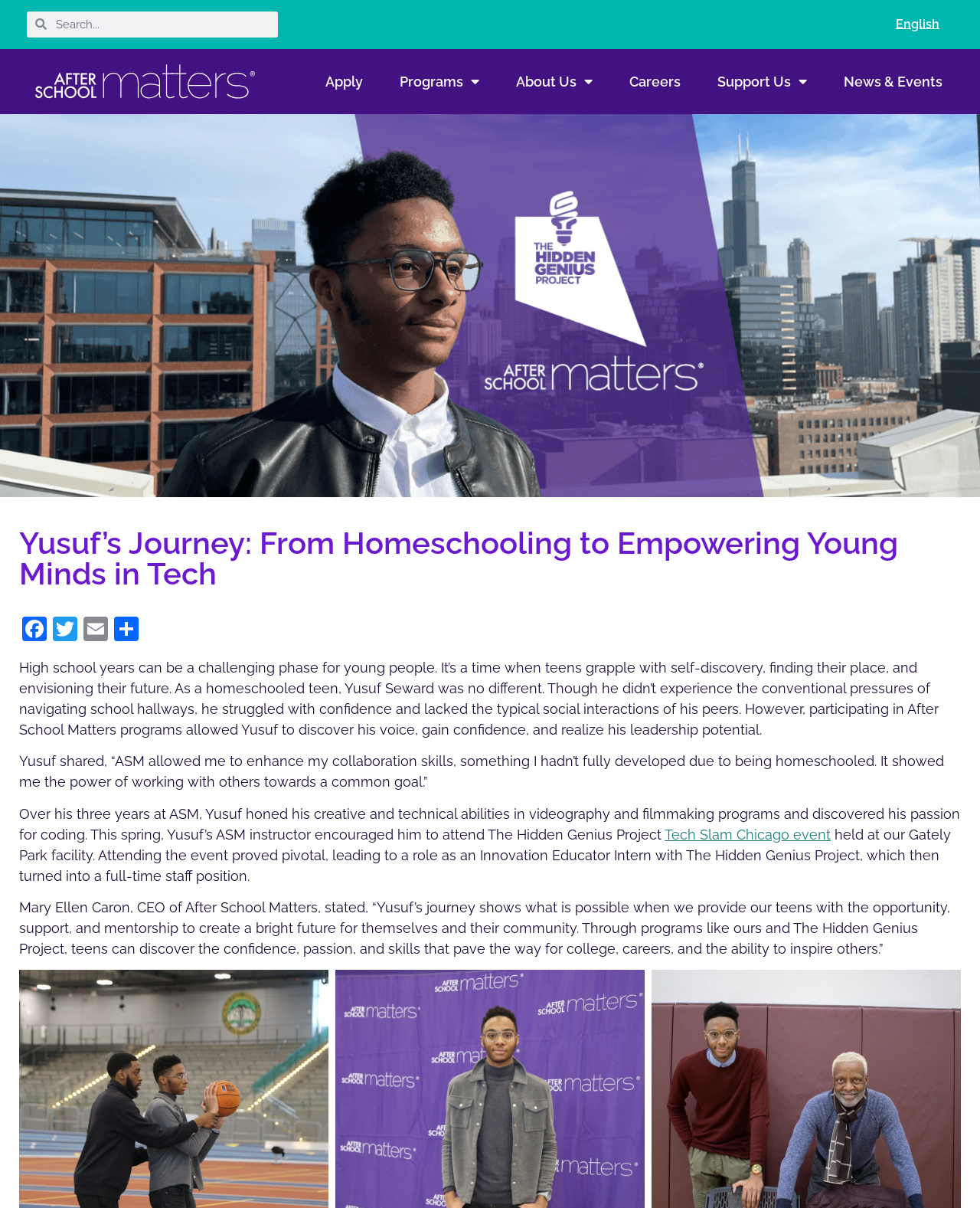Locate the primary heading on the webpage and return its text.

Yusuf’s Journey: From Homeschooling to Empowering Young Minds in Tech